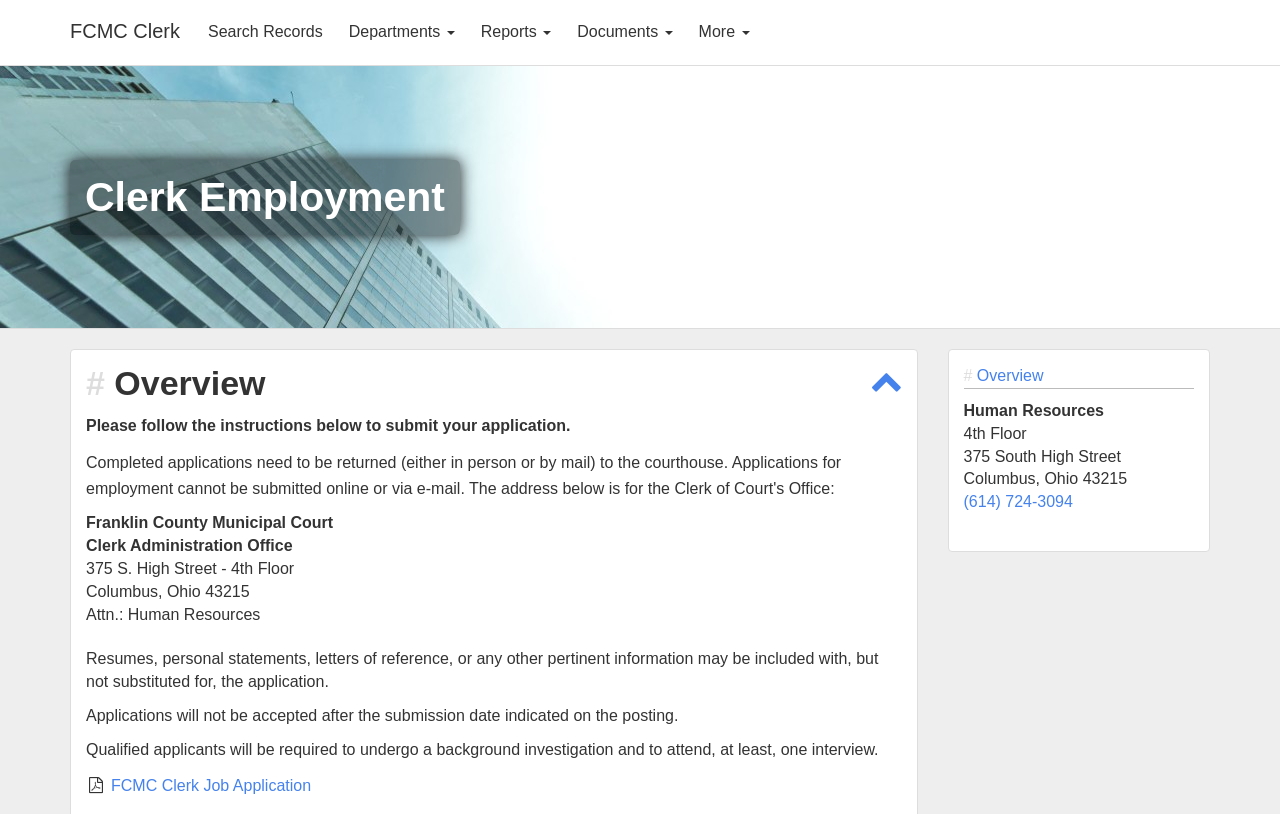Please locate the bounding box coordinates of the element that should be clicked to achieve the given instruction: "Read more about What Have You Done For Your Coworkers Lately?".

None